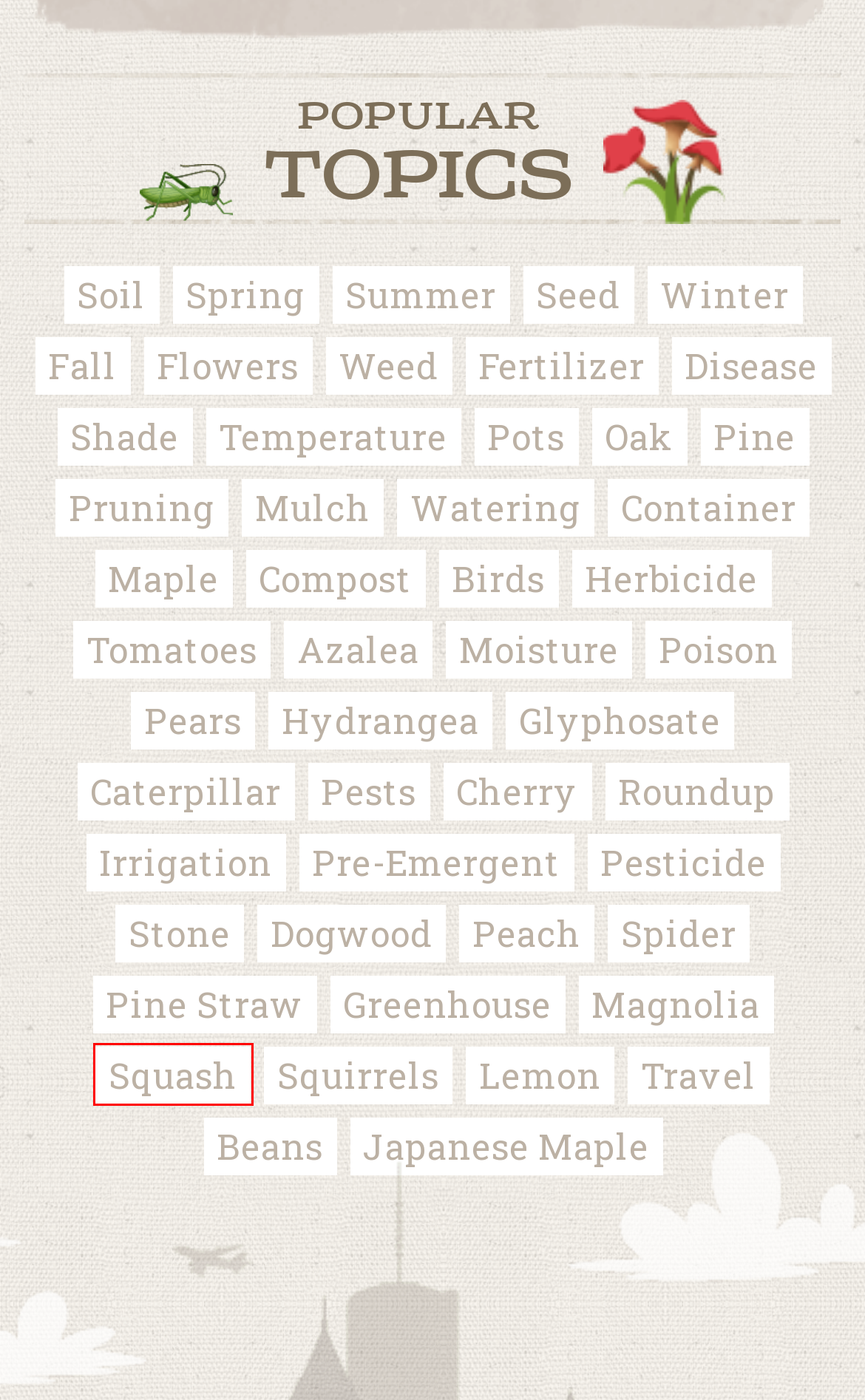You are presented with a screenshot of a webpage containing a red bounding box around a particular UI element. Select the best webpage description that matches the new webpage after clicking the element within the bounding box. Here are the candidates:
A. Pruning | Walter Reeves: The Georgia Gardener
B. Azalea | Walter Reeves: The Georgia Gardener
C. Birds | Walter Reeves: The Georgia Gardener
D. Peach | Walter Reeves: The Georgia Gardener
E. Container | Walter Reeves: The Georgia Gardener
F. Compost | Walter Reeves: The Georgia Gardener
G. Irrigation | Walter Reeves: The Georgia Gardener
H. Squash | Walter Reeves: The Georgia Gardener

H